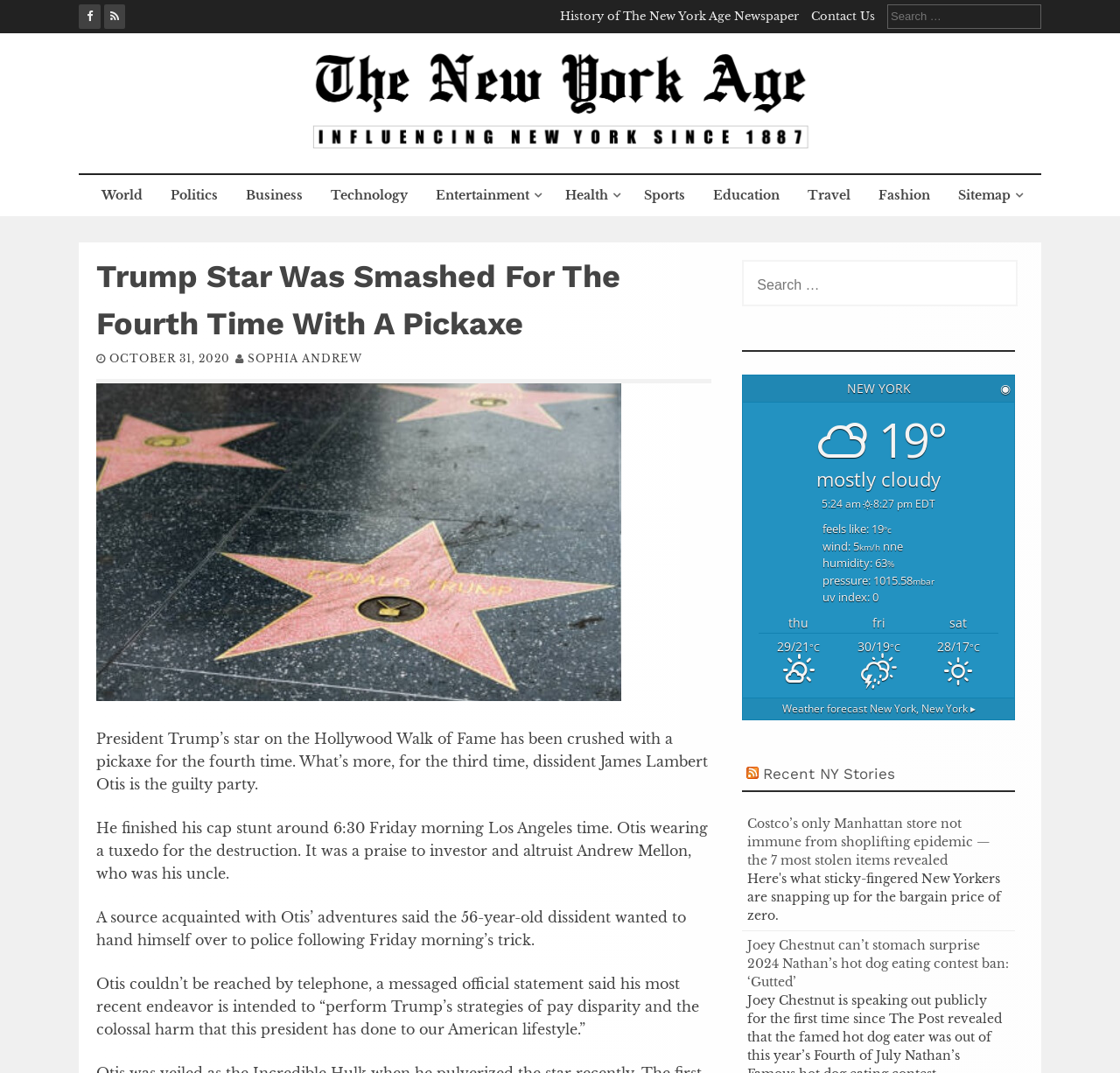What is the category of the article?
Please provide a comprehensive answer based on the information in the image.

I found the answer by looking at the navigation menu on the top of the webpage. The categories are listed horizontally, and 'World' is one of the options. Since the article is about Trump's star being smashed, it is likely to be categorized under 'World'.